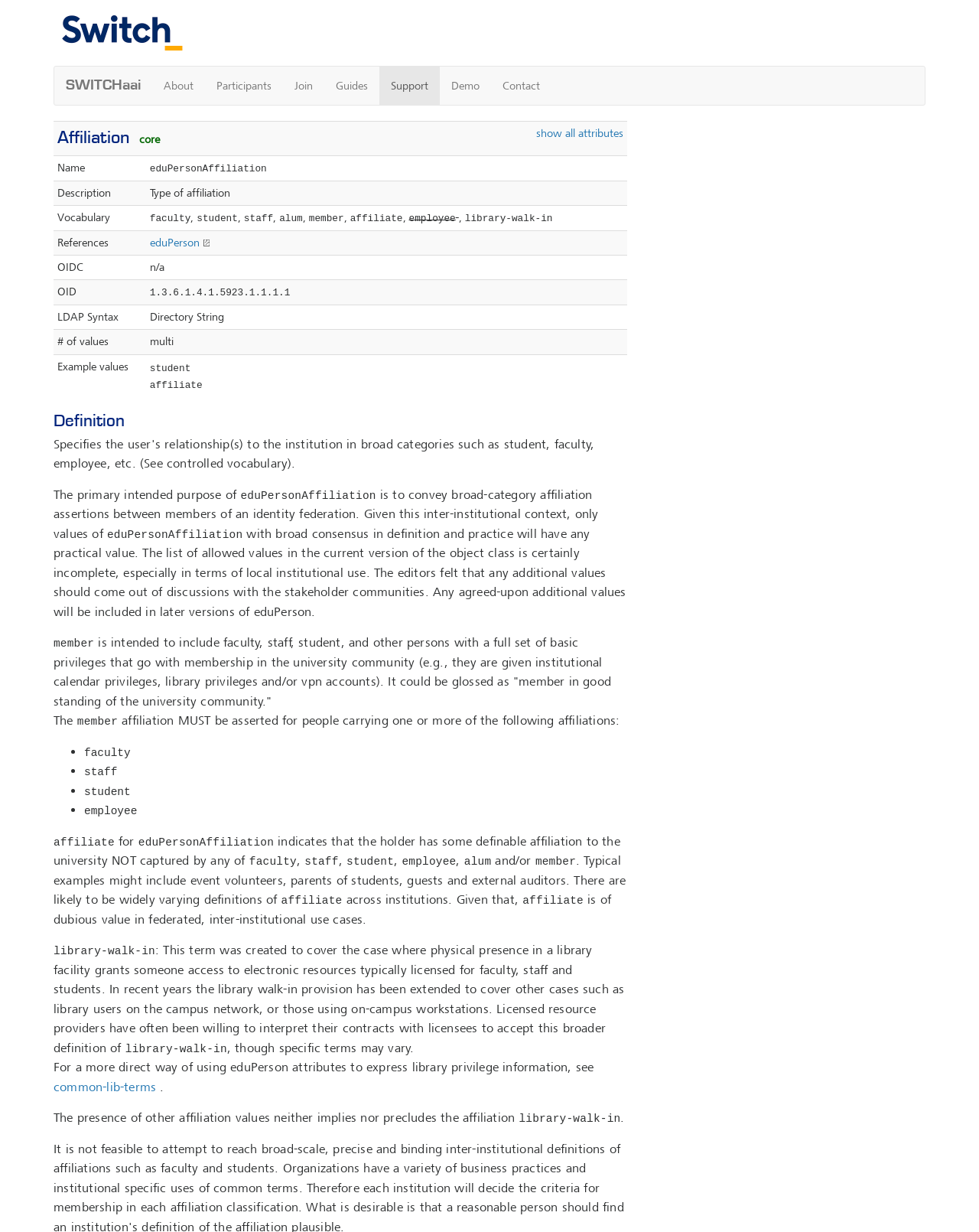Using the provided description eduPerson, find the bounding box coordinates for the UI element. Provide the coordinates in (top-left x, top-left y, bottom-right x, bottom-right y) format, ensuring all values are between 0 and 1.

[0.153, 0.19, 0.217, 0.202]